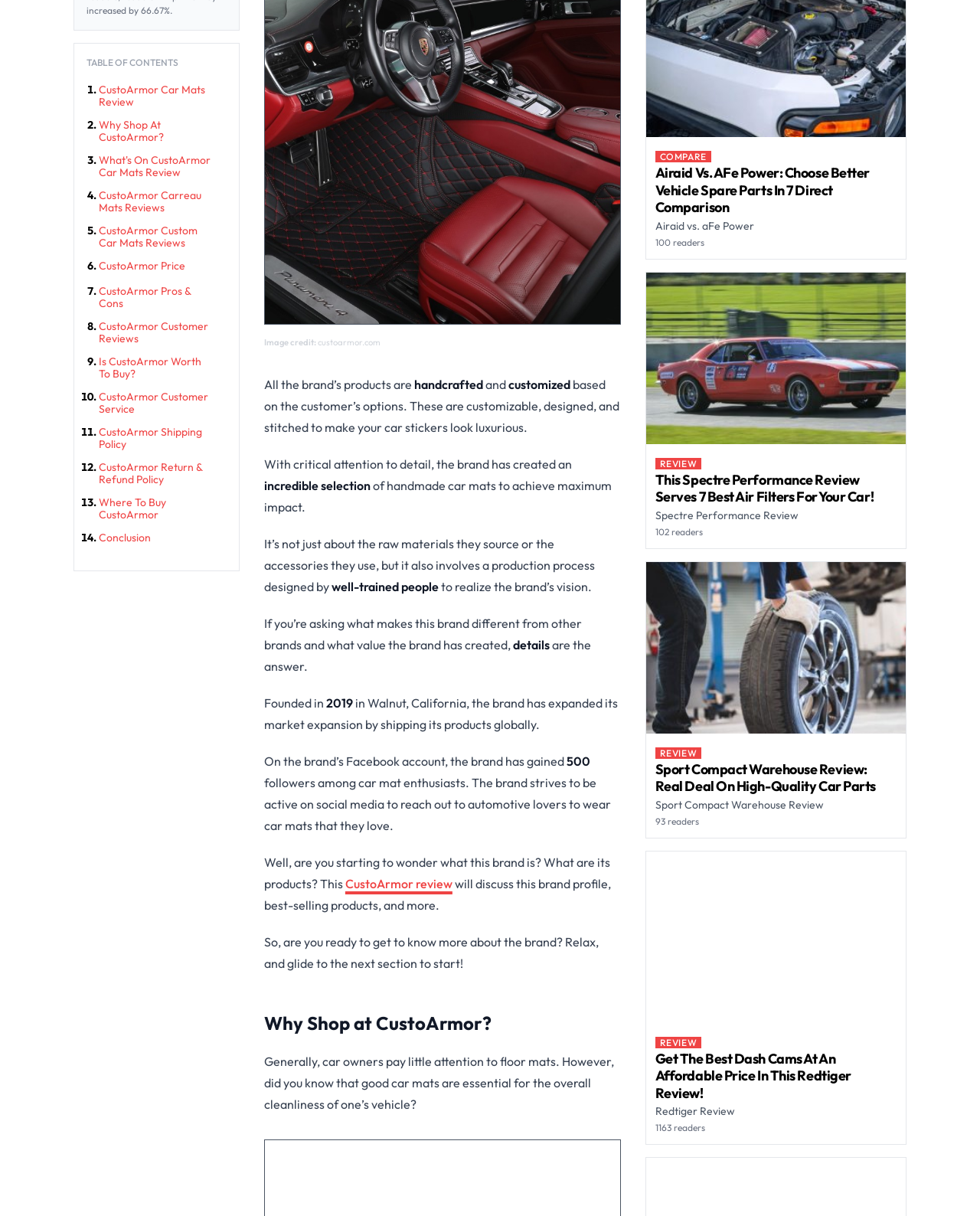Provide the bounding box coordinates for the UI element that is described by this text: "CustoArmor review". The coordinates should be in the form of four float numbers between 0 and 1: [left, top, right, bottom].

[0.352, 0.72, 0.462, 0.733]